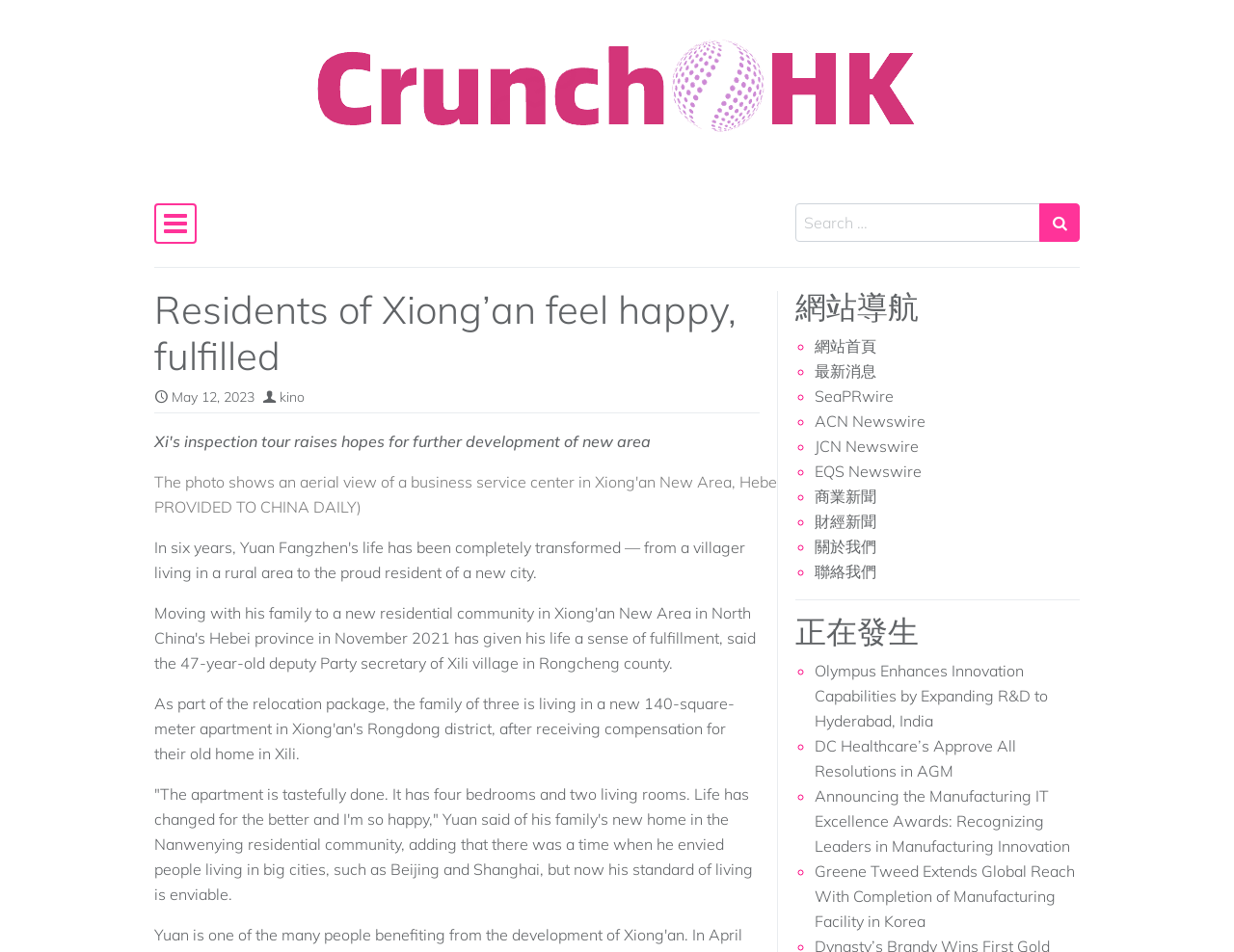What is the principal heading displayed on the webpage?

Residents of Xiong’an feel happy, fulfilled